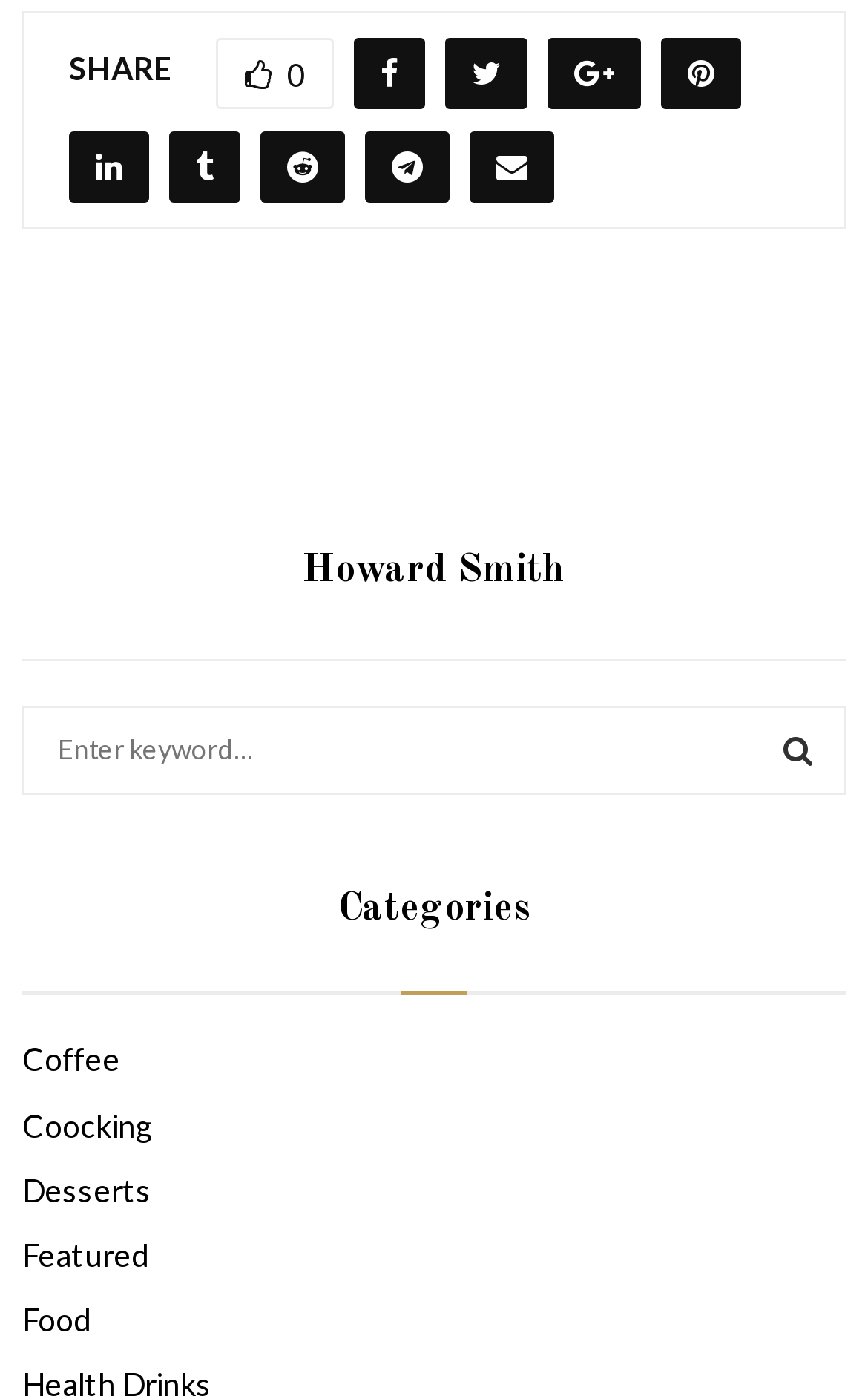What is the purpose of the search box?
Can you provide an in-depth and detailed response to the question?

The search box is labeled as 'Search for:' and is accompanied by a search button, which suggests that it is used to search for specific content or keywords on the webpage.